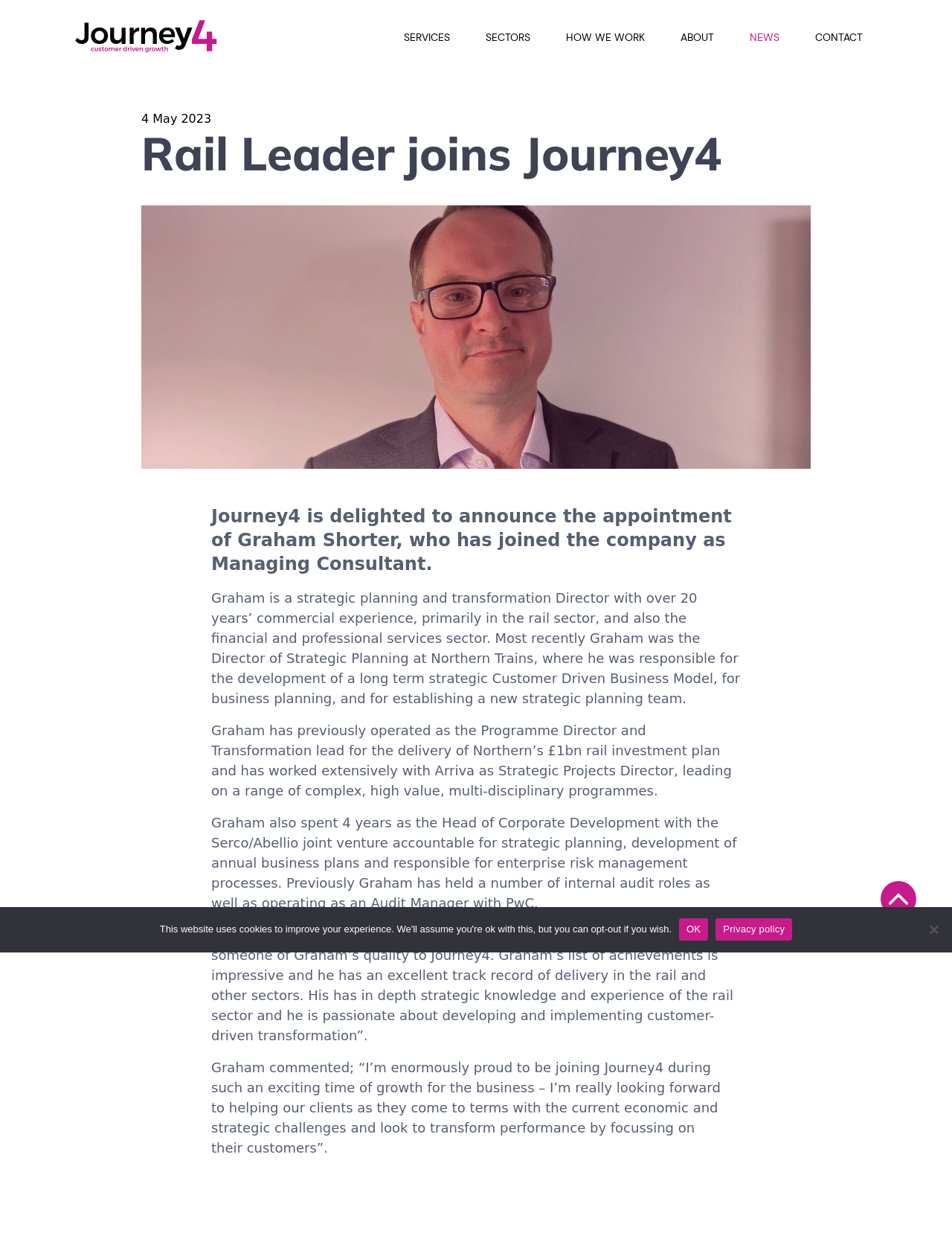Using the given element description, provide the bounding box coordinates (top-left x, top-left y, bottom-right x, bottom-right y) for the corresponding UI element in the screenshot: apartments

None